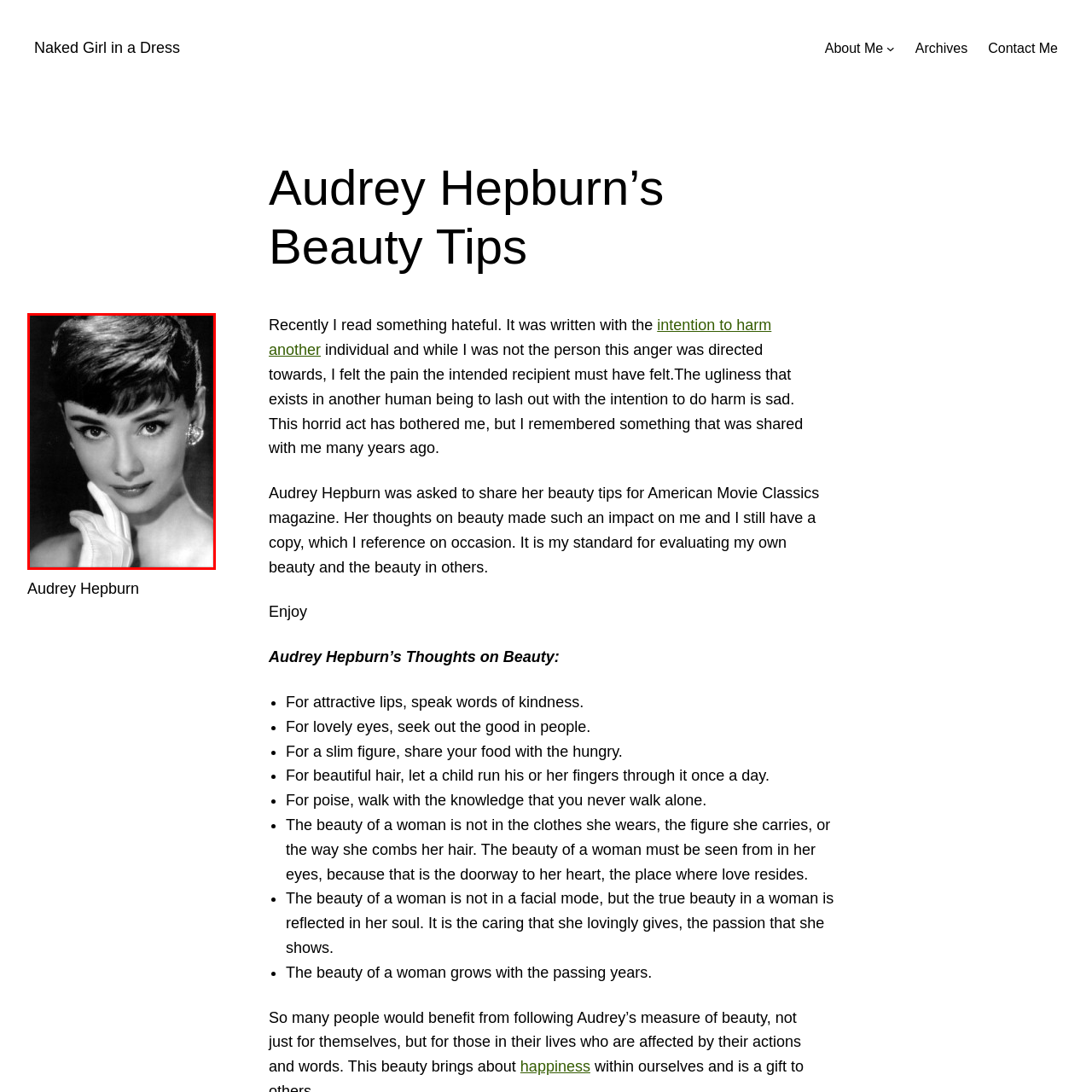Examine the image within the red boundary and respond with a single word or phrase to the question:
What is the color of the portrait?

Black and white